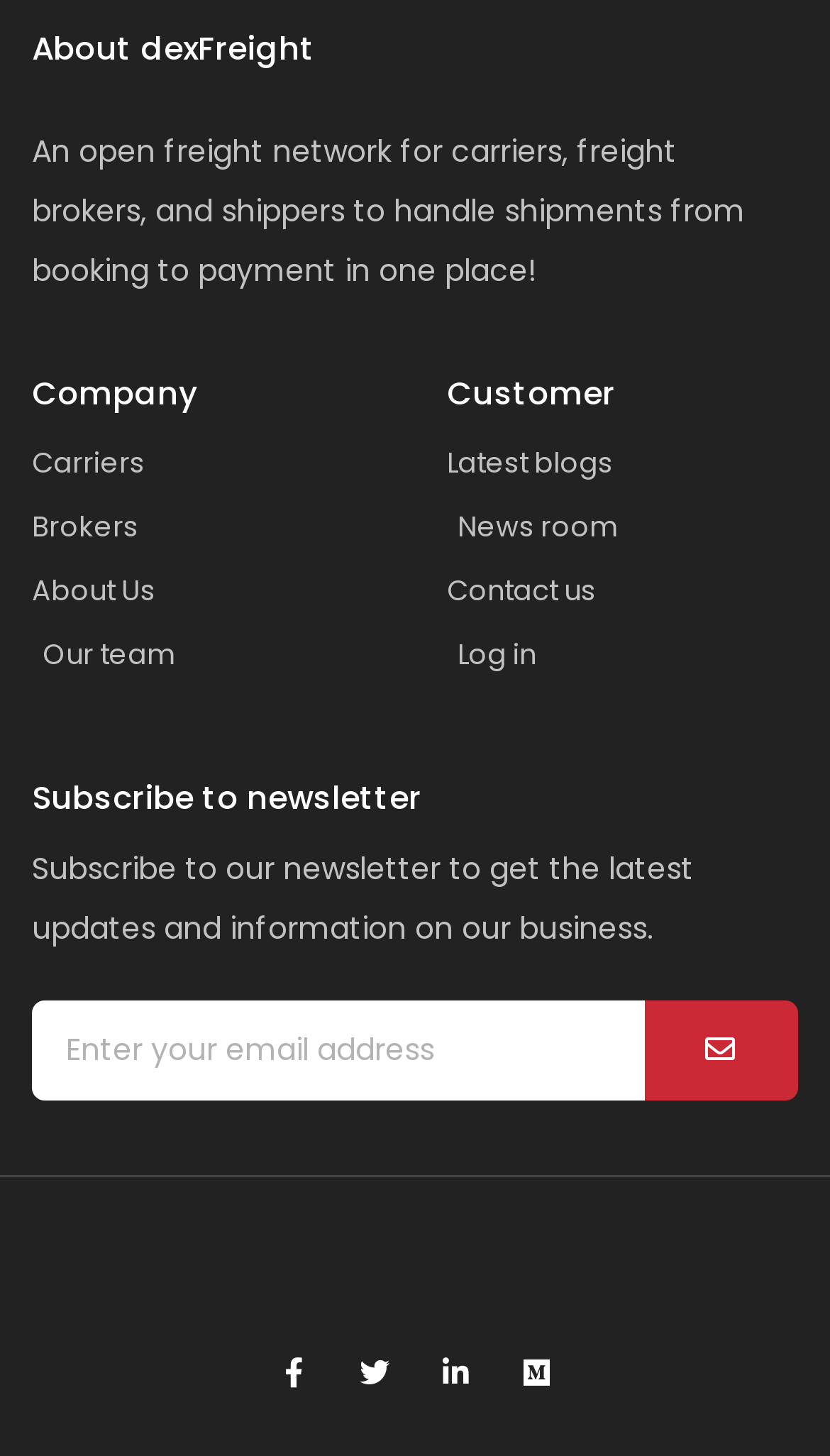Highlight the bounding box coordinates of the element that should be clicked to carry out the following instruction: "Visit Facebook page". The coordinates must be given as four float numbers ranging from 0 to 1, i.e., [left, top, right, bottom].

[0.318, 0.922, 0.39, 0.963]